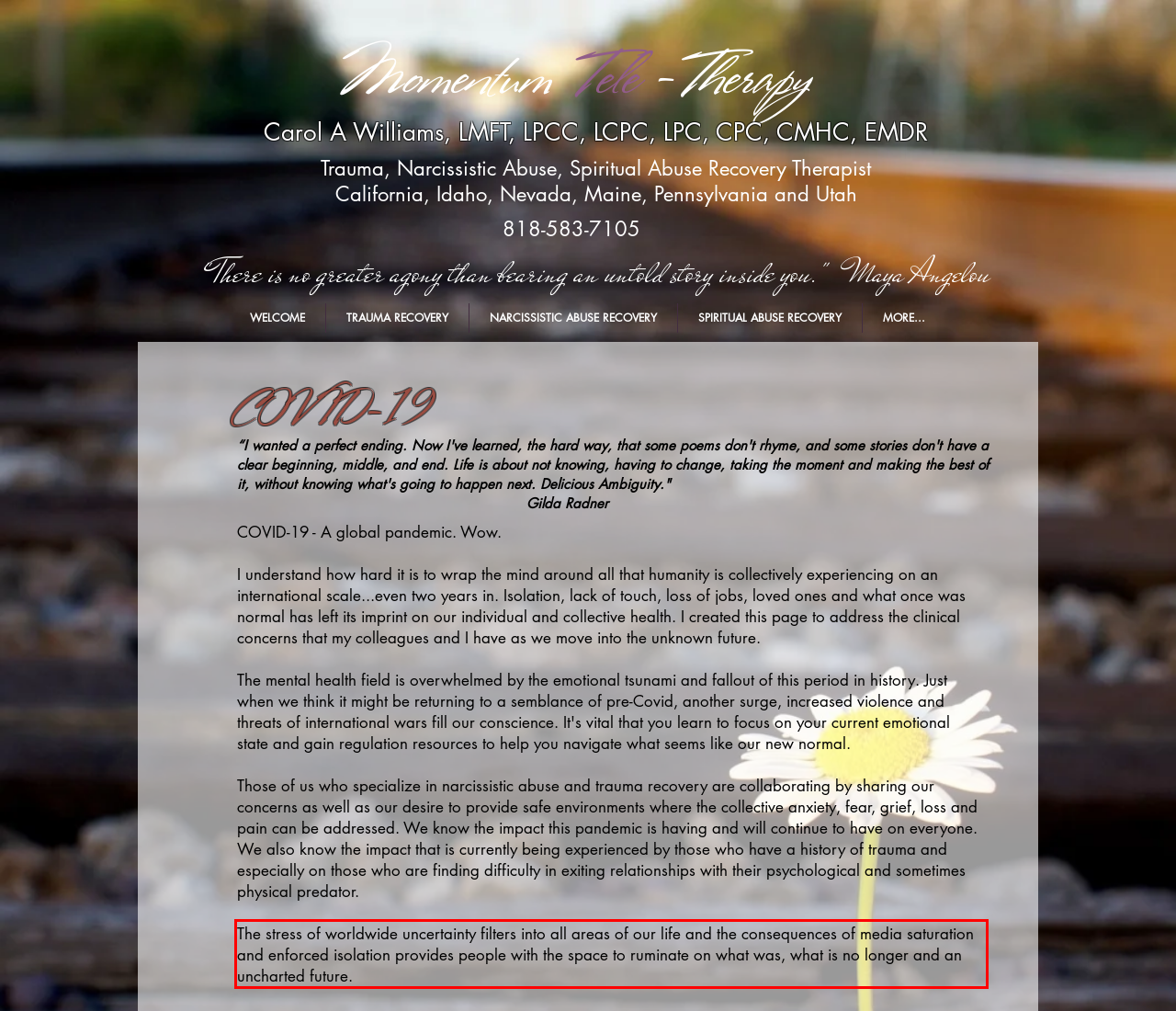Review the screenshot of the webpage and recognize the text inside the red rectangle bounding box. Provide the extracted text content.

The stress of worldwide uncertainty filters into all areas of our life and the consequences of media saturation and enforced isolation provides people with the space to ruminate on what was, what is no longer and an uncharted future.